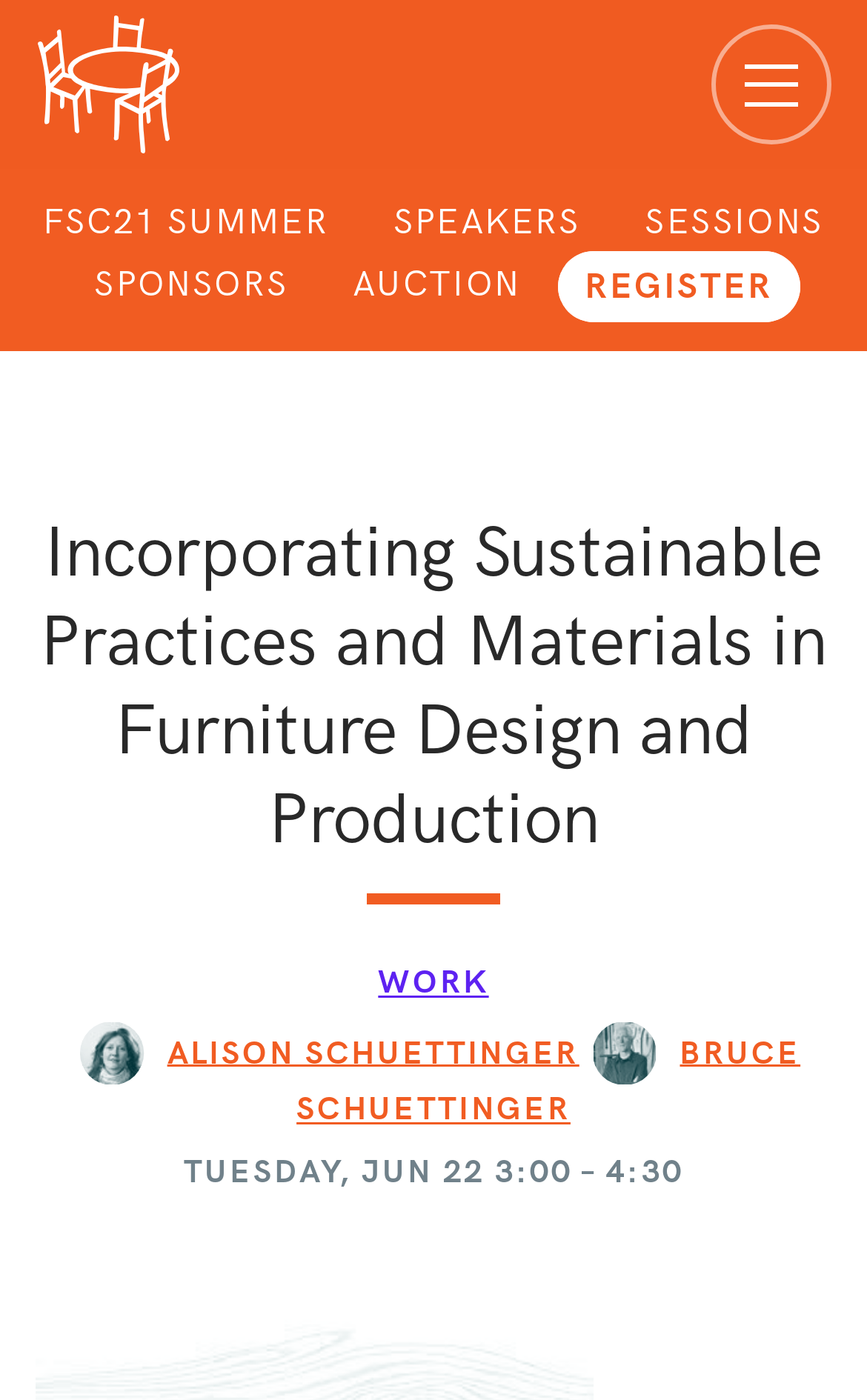Pinpoint the bounding box coordinates of the clickable element to carry out the following instruction: "Click the 'The Furniture Society' link."

[0.041, 0.0, 0.738, 0.121]